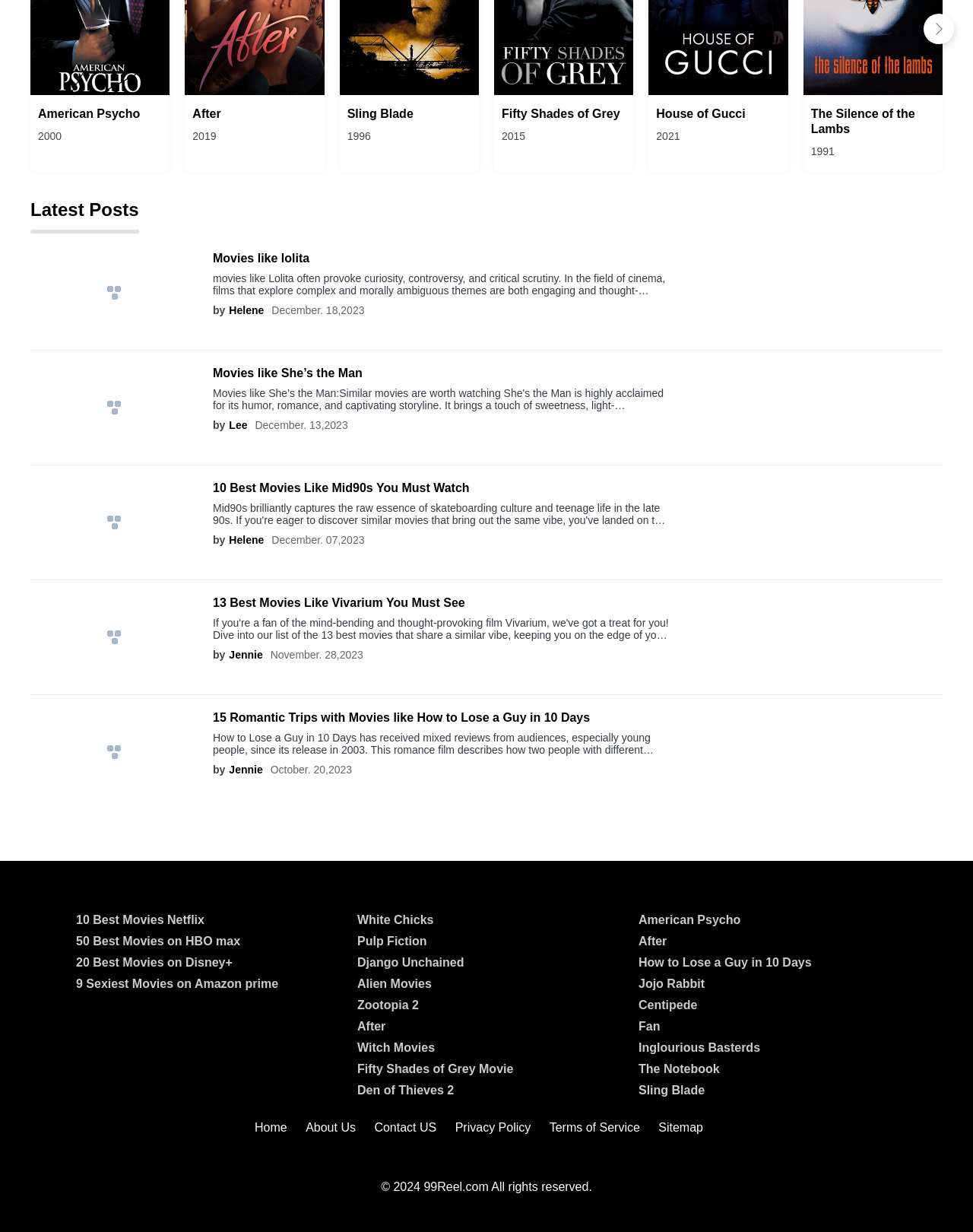Consider the image and give a detailed and elaborate answer to the question: 
How many links are there in the 'Latest Posts' section?

I counted the number of links in the 'Latest Posts' section, including 'Movies like Lolita', 'Movies like She’s the Man', and so on. There are 4 links in total.